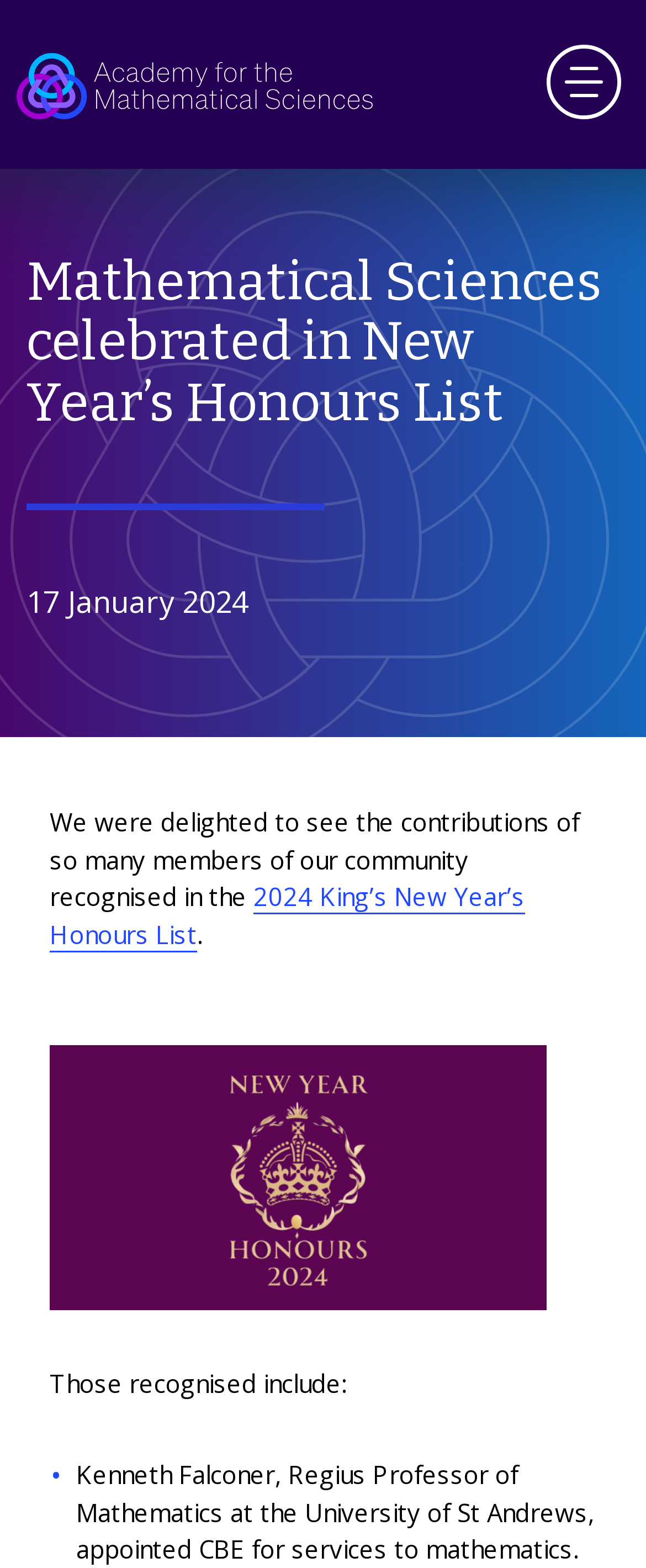Identify the bounding box of the UI component described as: "title="Academy for the Mathematical Sciences"".

[0.026, 0.034, 0.577, 0.076]